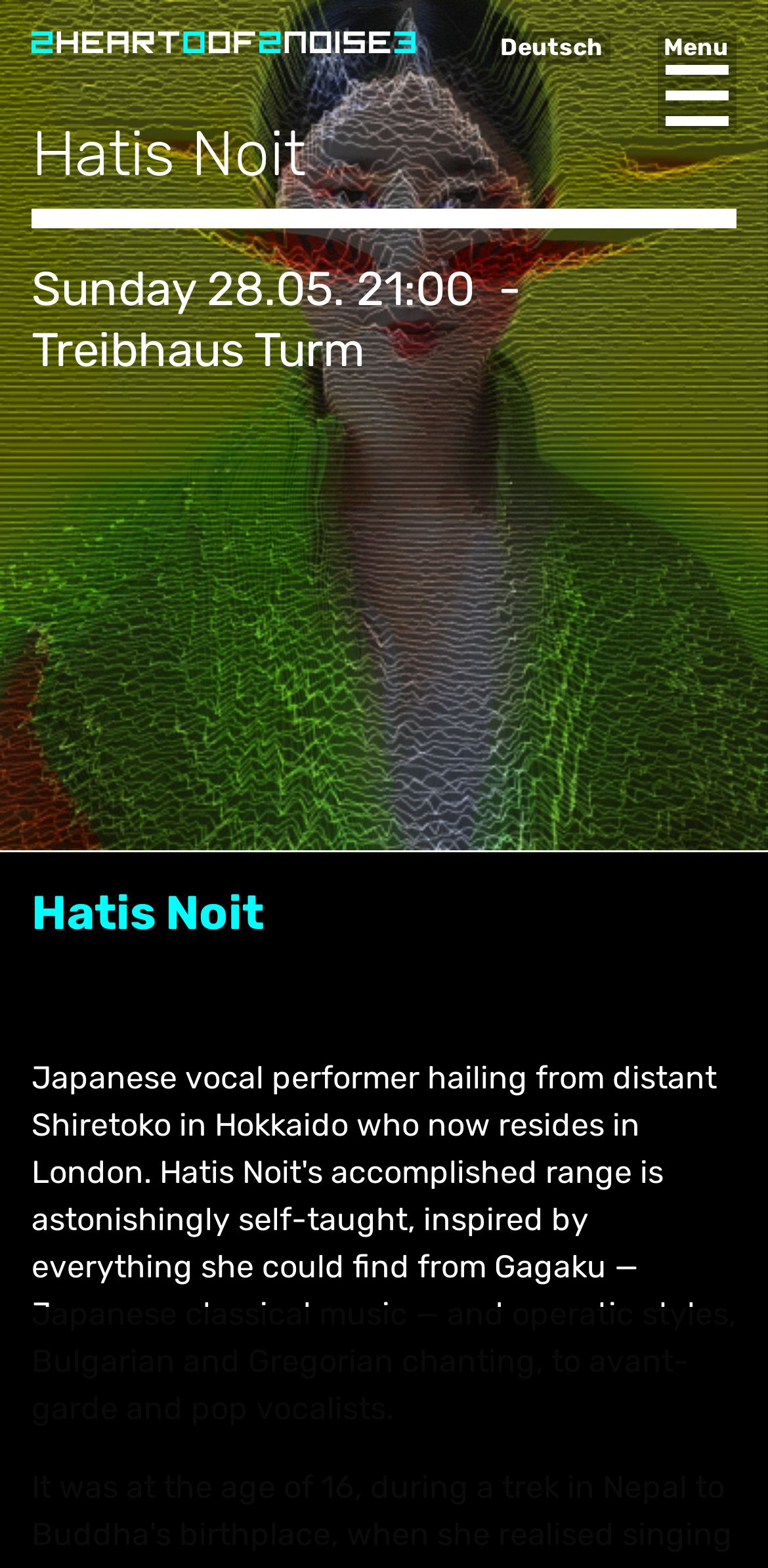Give a detailed account of the webpage's layout and content.

The webpage is about Hatis Noit, an event or artist related to the Heart of Noise festival in Innsbruck. At the top right corner, there is a "Menu" link. Below it, there are two more links: "Heart of Noise Festival, Innsbruck" on the left and "Deutsch" on the right. 

The main content of the webpage is divided into three sections, each with a heading. The first heading, "Hatis Noit", is at the top center of the page. The second heading, "Sunday 28.05. 21:00 - Treibhaus Turm", is below the first one, still at the center of the page. The third heading, also "Hatis Noit", is at the bottom center of the page.